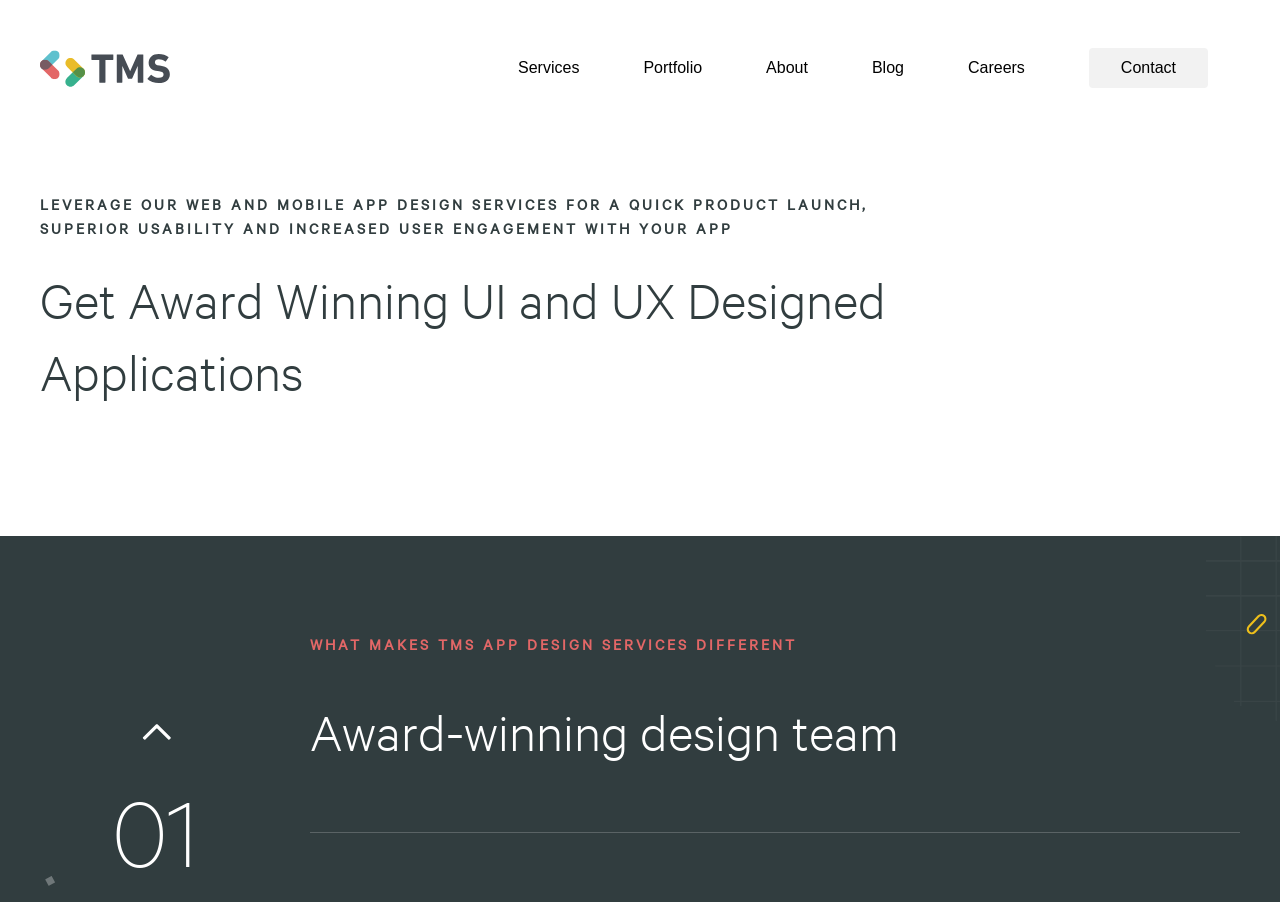Pinpoint the bounding box coordinates of the clickable area necessary to execute the following instruction: "Learn more about TMS app design services". The coordinates should be given as four float numbers between 0 and 1, namely [left, top, right, bottom].

[0.242, 0.701, 0.969, 0.727]